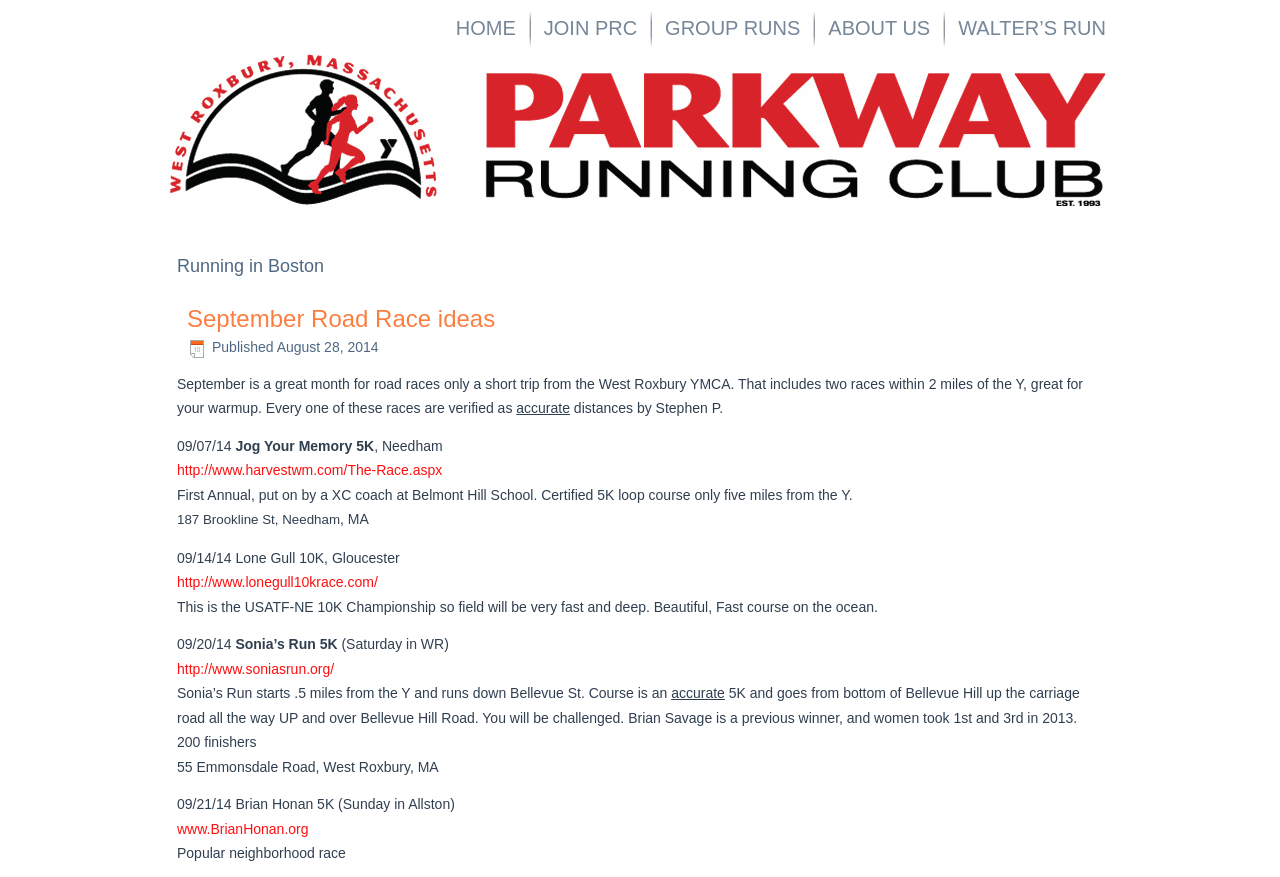Determine the bounding box coordinates for the UI element described. Format the coordinates as (top-left x, top-left y, bottom-right x, bottom-right y) and ensure all values are between 0 and 1. Element description: September Road Race ideas

[0.146, 0.347, 0.387, 0.378]